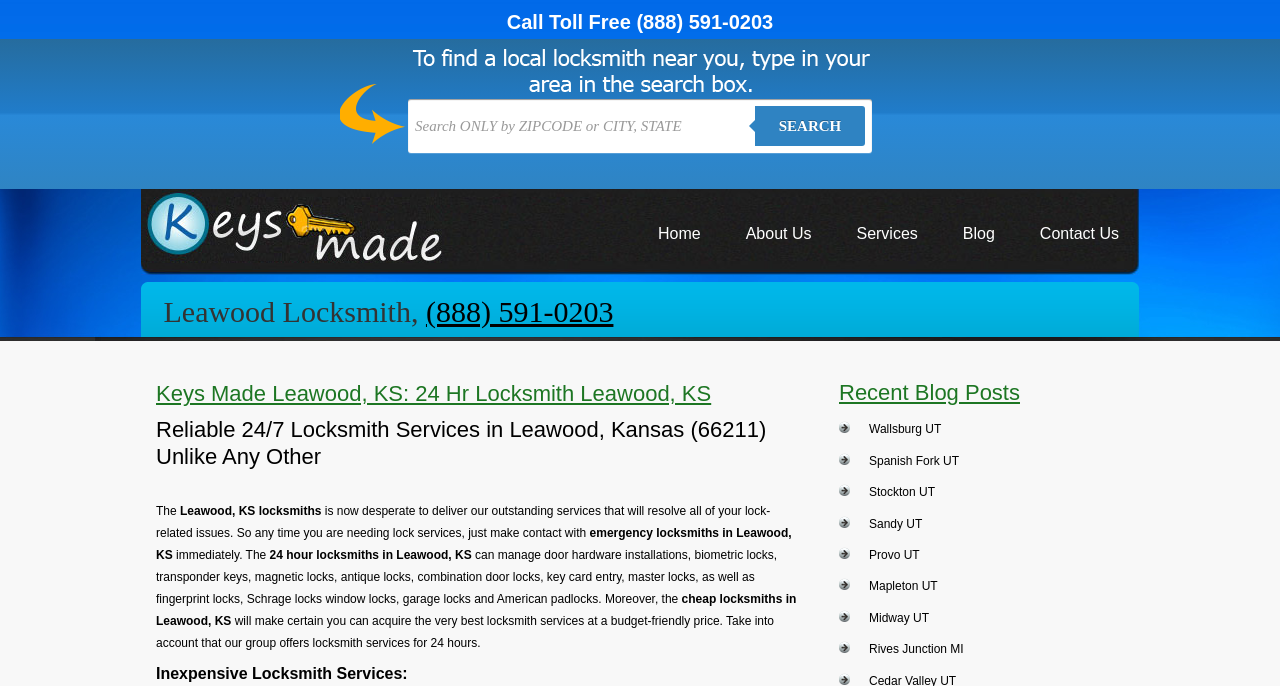Locate the bounding box coordinates for the element described below: "Blog". The coordinates must be four float values between 0 and 1, formatted as [left, top, right, bottom].

[0.74, 0.315, 0.789, 0.369]